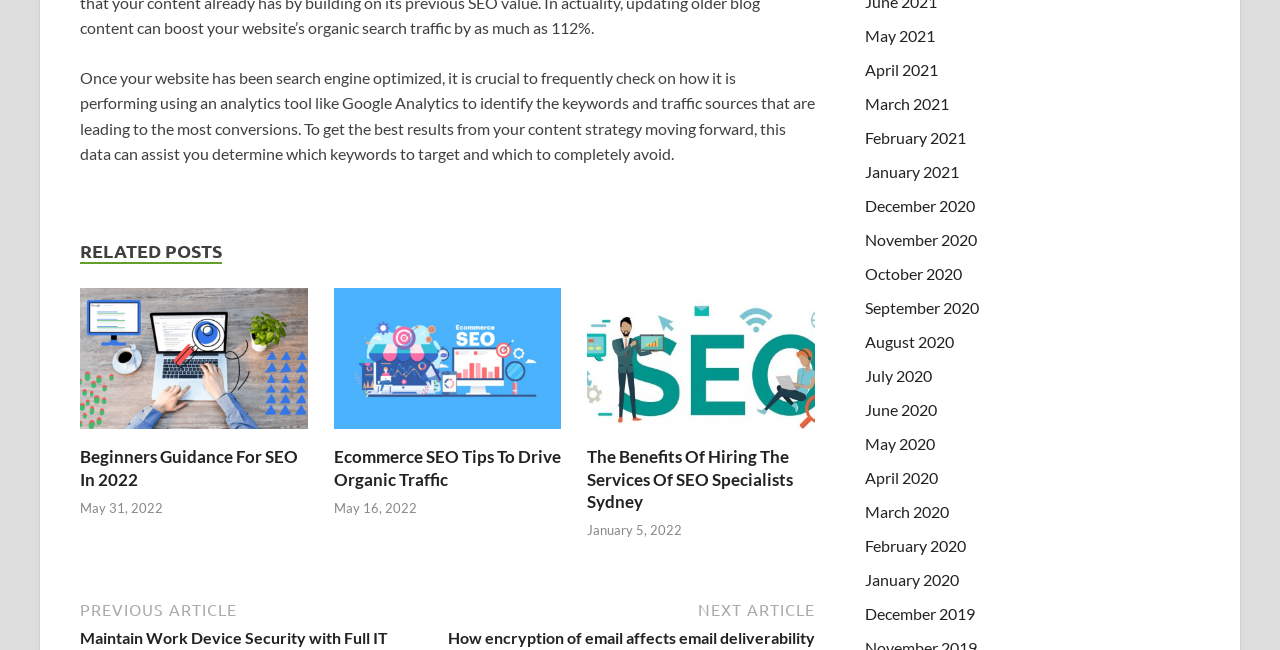Use a single word or phrase to answer the question: 
How many related posts are on the page?

3